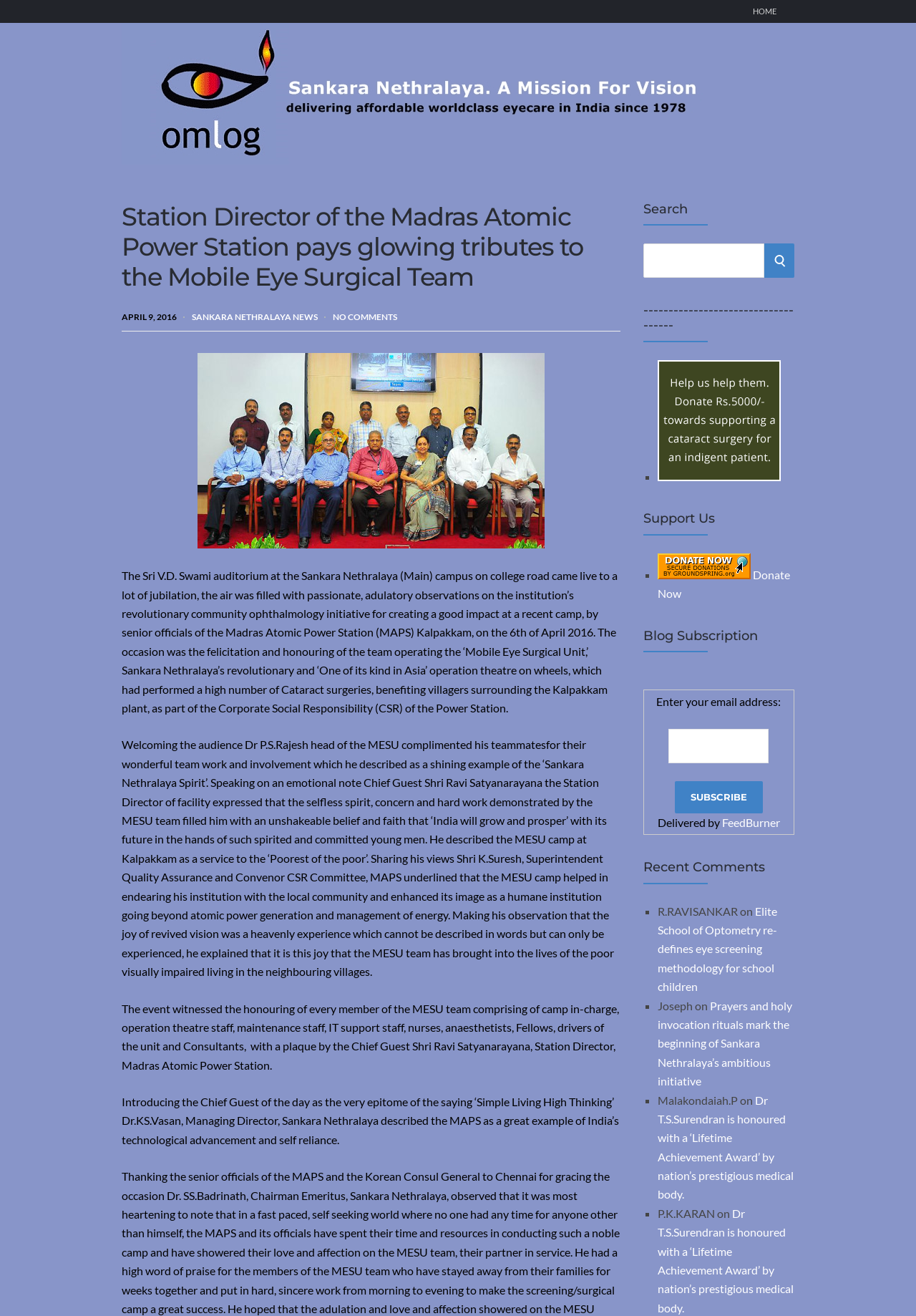Locate the UI element described by FeedBurner in the provided webpage screenshot. Return the bounding box coordinates in the format (top-left x, top-left y, bottom-right x, bottom-right y), ensuring all values are between 0 and 1.

[0.788, 0.619, 0.852, 0.63]